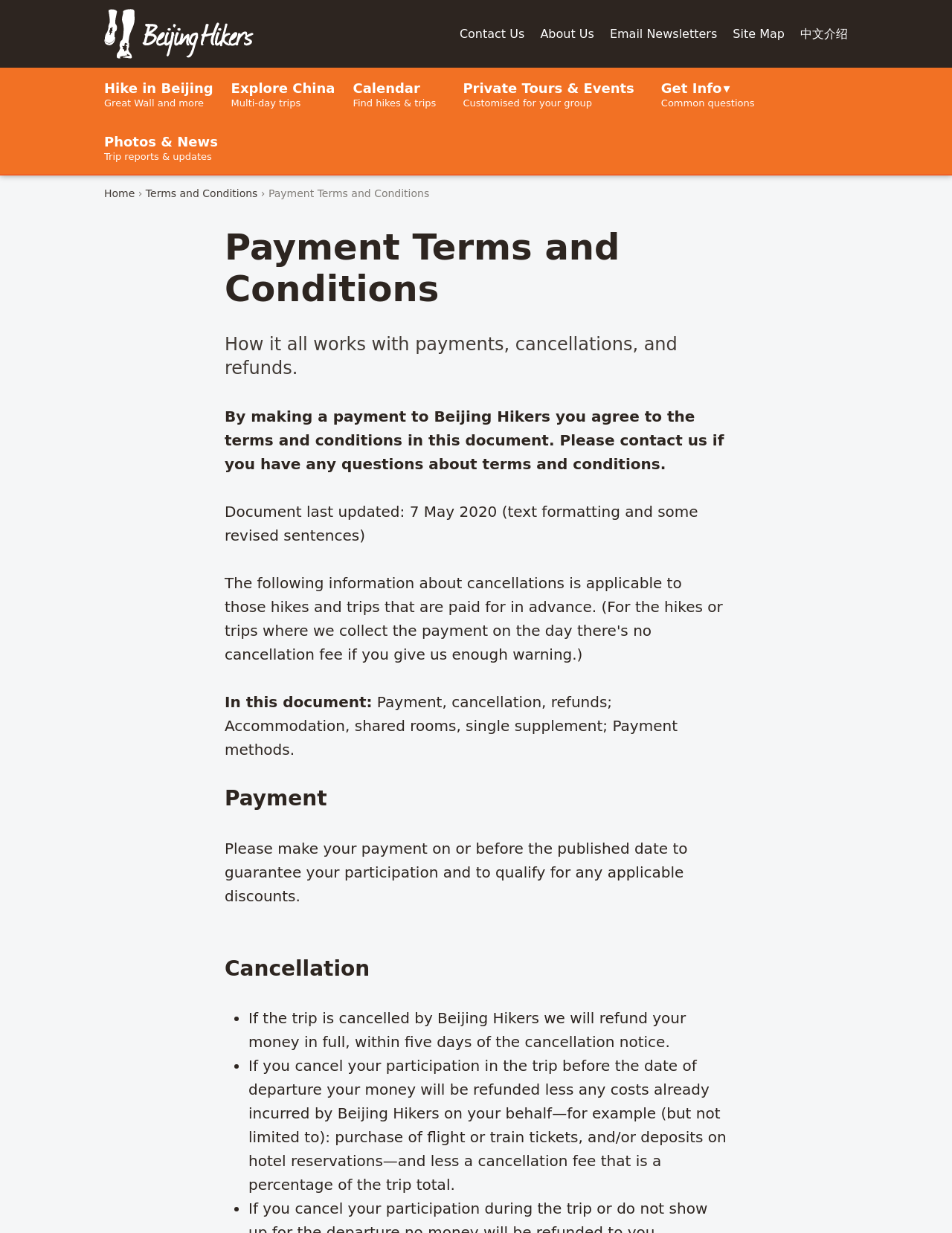Write an elaborate caption that captures the essence of the webpage.

This webpage is about the payment terms and conditions of Beijing Hikers, a company that organizes hikes and trips in China. At the top of the page, there is a logo of Beijing Hikers, accompanied by a navigation menu with links to "Contact Us", "About Us", "Email Newsletters", "Site Map", and "中文介绍". 

Below the logo, there is a main navigation menu with links to different sections of the website, including "Hike in Beijing Great Wall and more", "Explore China Multi-day trips", "Calendar Find hikes & trips", "Private Tours & Events", "Get Info Common questions", and "Photos & News Trip reports & updates".

On the left side of the page, there is a breadcrumbs navigation menu showing the path from the homepage to the current page, "Payment Terms and Conditions". 

The main content of the page is divided into sections, starting with a header that reads "Payment Terms and Conditions". Below the header, there is a paragraph explaining that by making a payment to Beijing Hikers, users agree to the terms and conditions outlined in the document. 

The page then outlines the terms and conditions in detail, with sections on payment, cancellation, and refunds. The payment section explains that users must make their payment on or before the published date to guarantee their participation and qualify for discounts. 

The cancellation section lists the conditions under which Beijing Hikers will refund users' money, including if the trip is cancelled by the company. It also explains that if users cancel their participation before the date of departure, they will be refunded less any costs already incurred by Beijing Hikers and a cancellation fee.